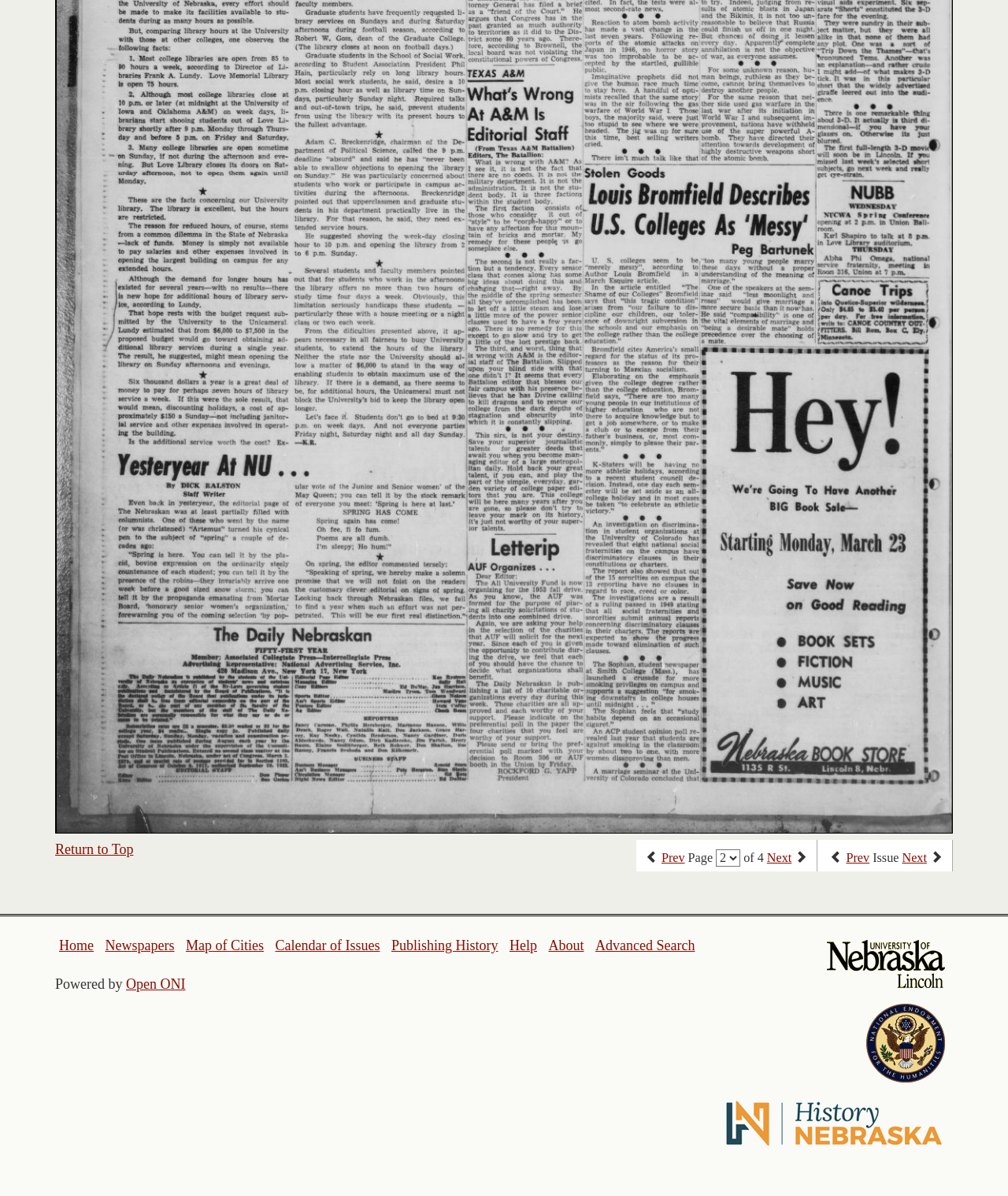What is the logo at the top-right corner?
Identify the answer in the screenshot and reply with a single word or phrase.

University of Nebraska Lincoln logo